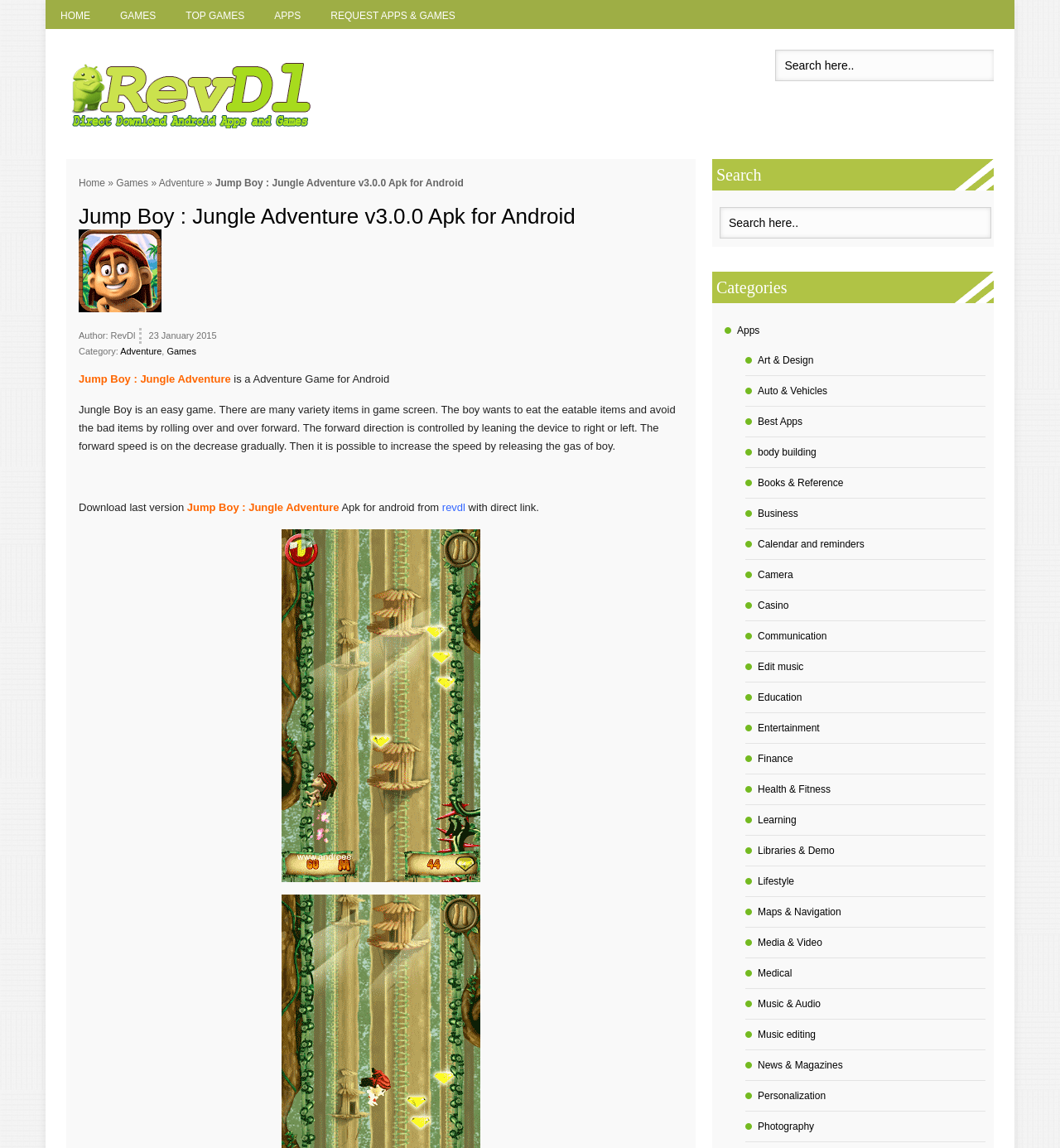Determine the bounding box coordinates for the region that must be clicked to execute the following instruction: "Click on the 'HOME' link".

[0.043, 0.0, 0.099, 0.025]